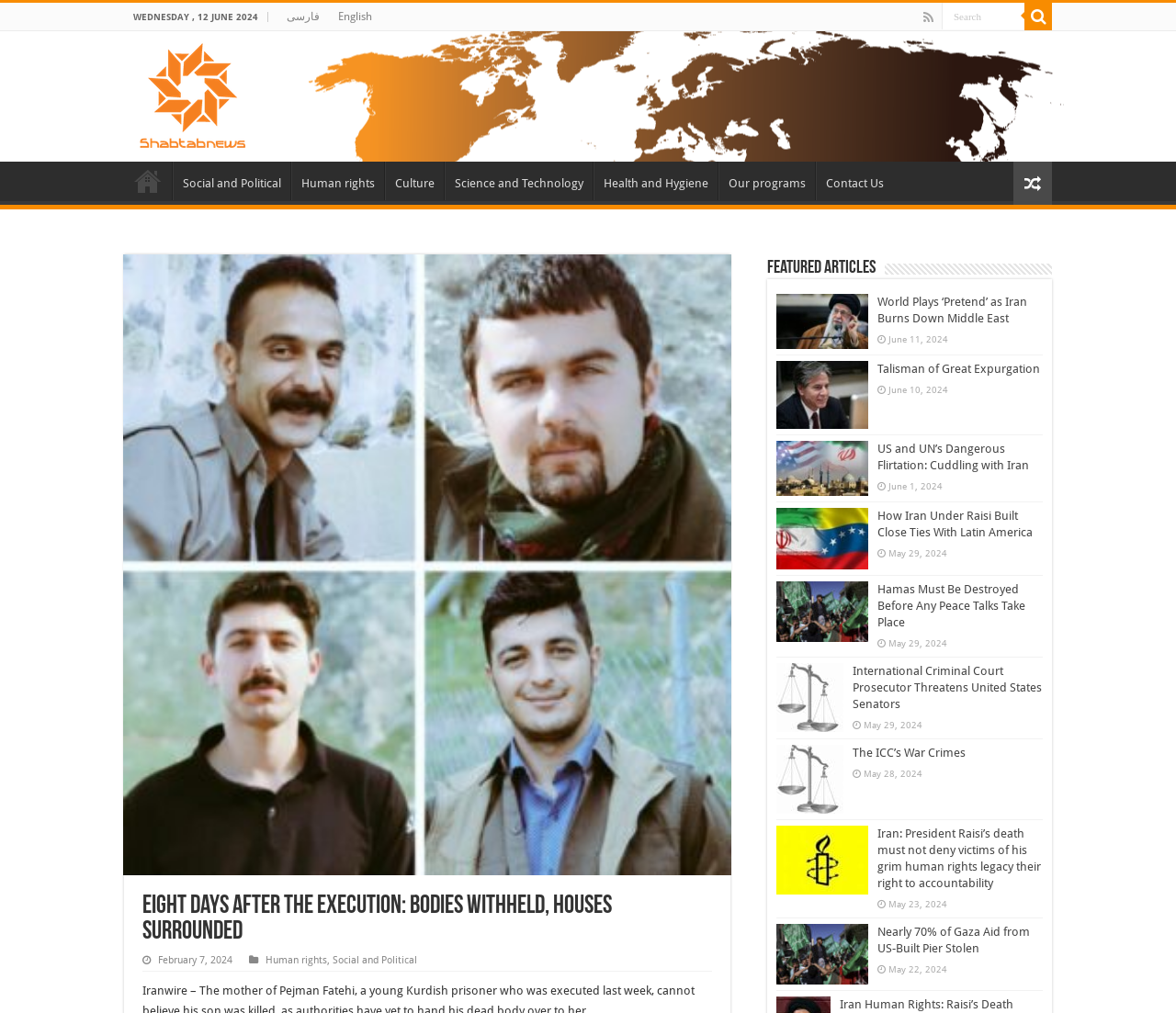Find and provide the bounding box coordinates for the UI element described with: "Health and Hygiene".

[0.505, 0.16, 0.61, 0.198]